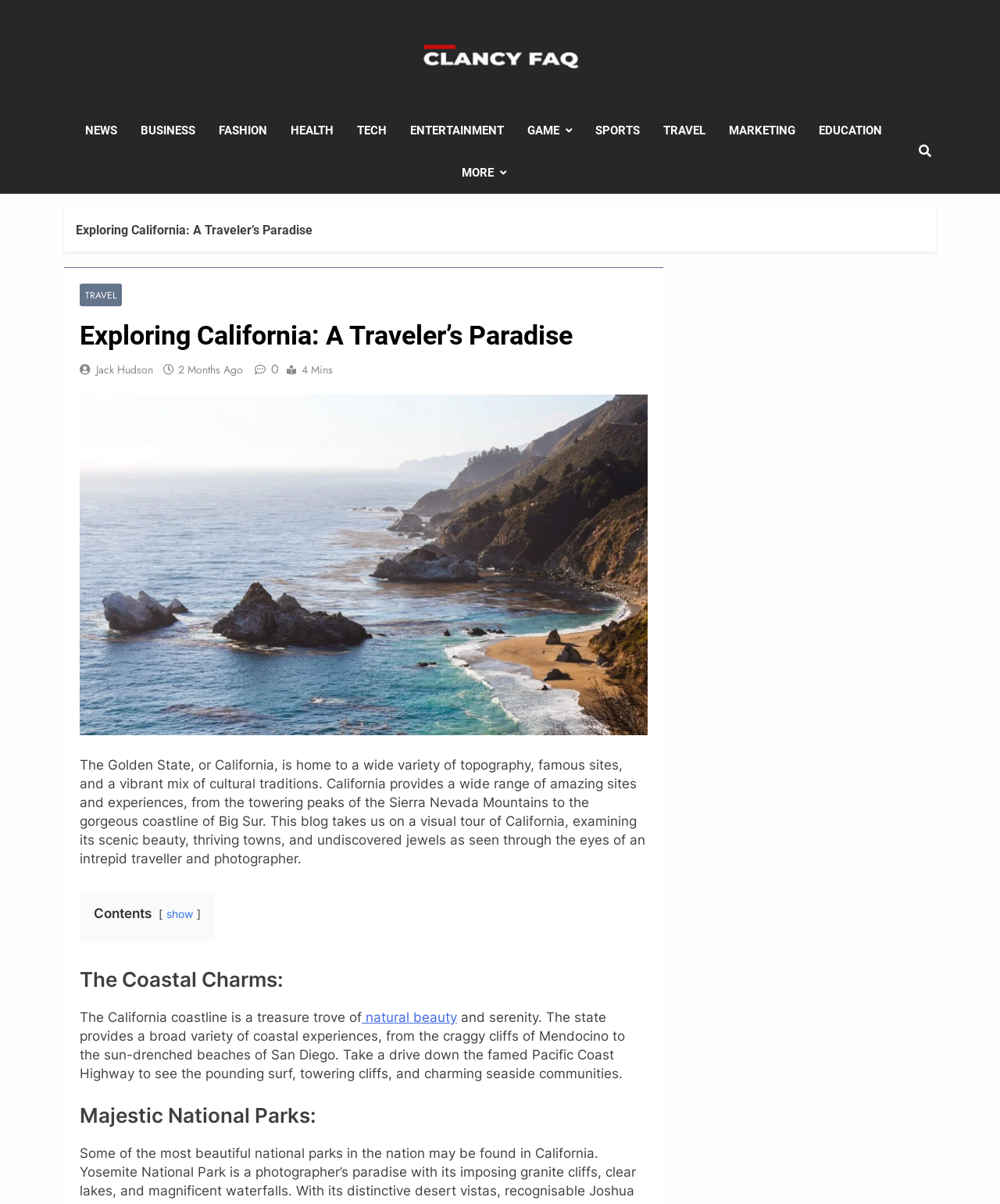Can you find and generate the webpage's heading?

Exploring California: A Traveler’s Paradise